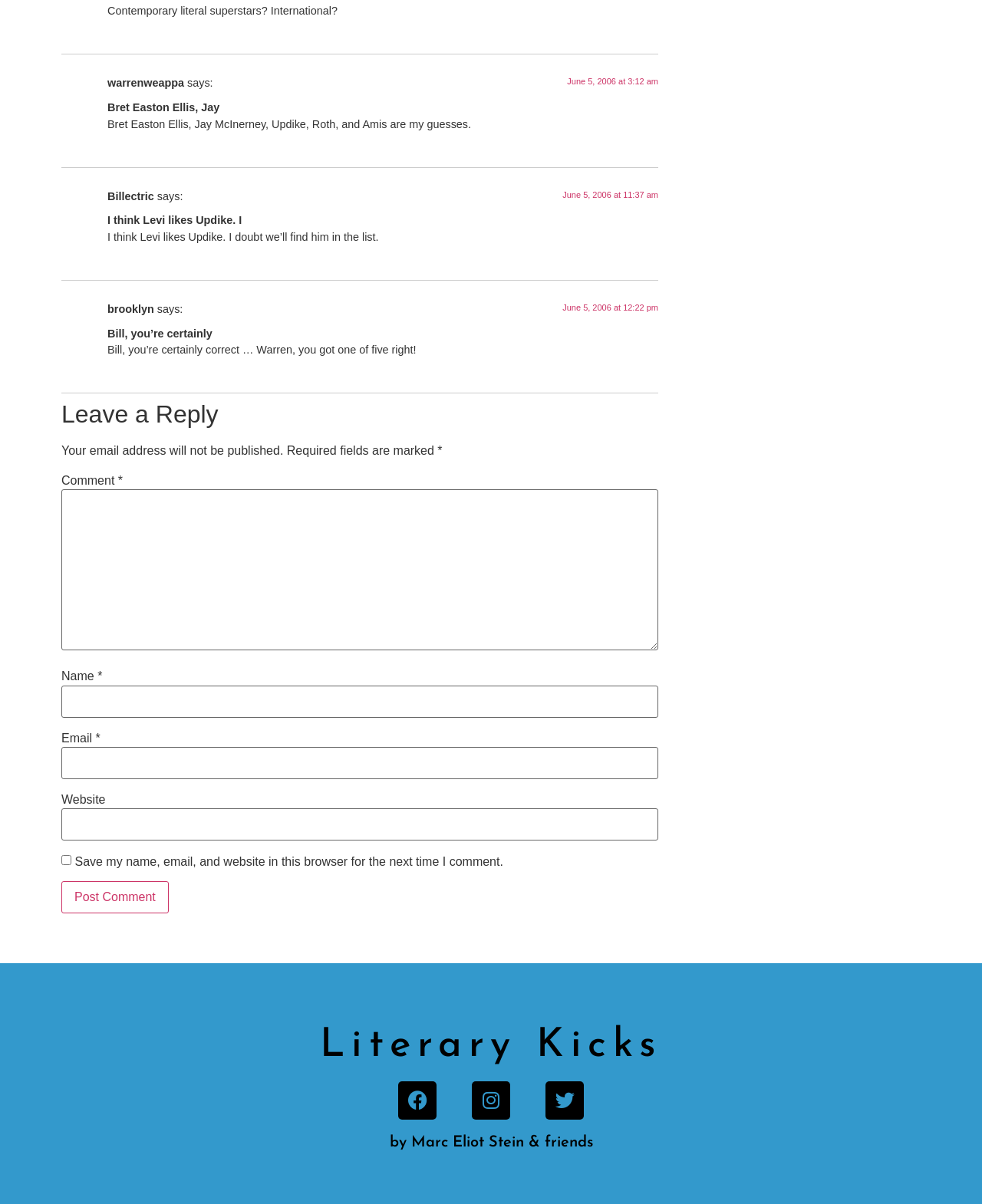Identify the bounding box of the UI element that matches this description: "parent_node: Website name="url"".

[0.062, 0.672, 0.67, 0.698]